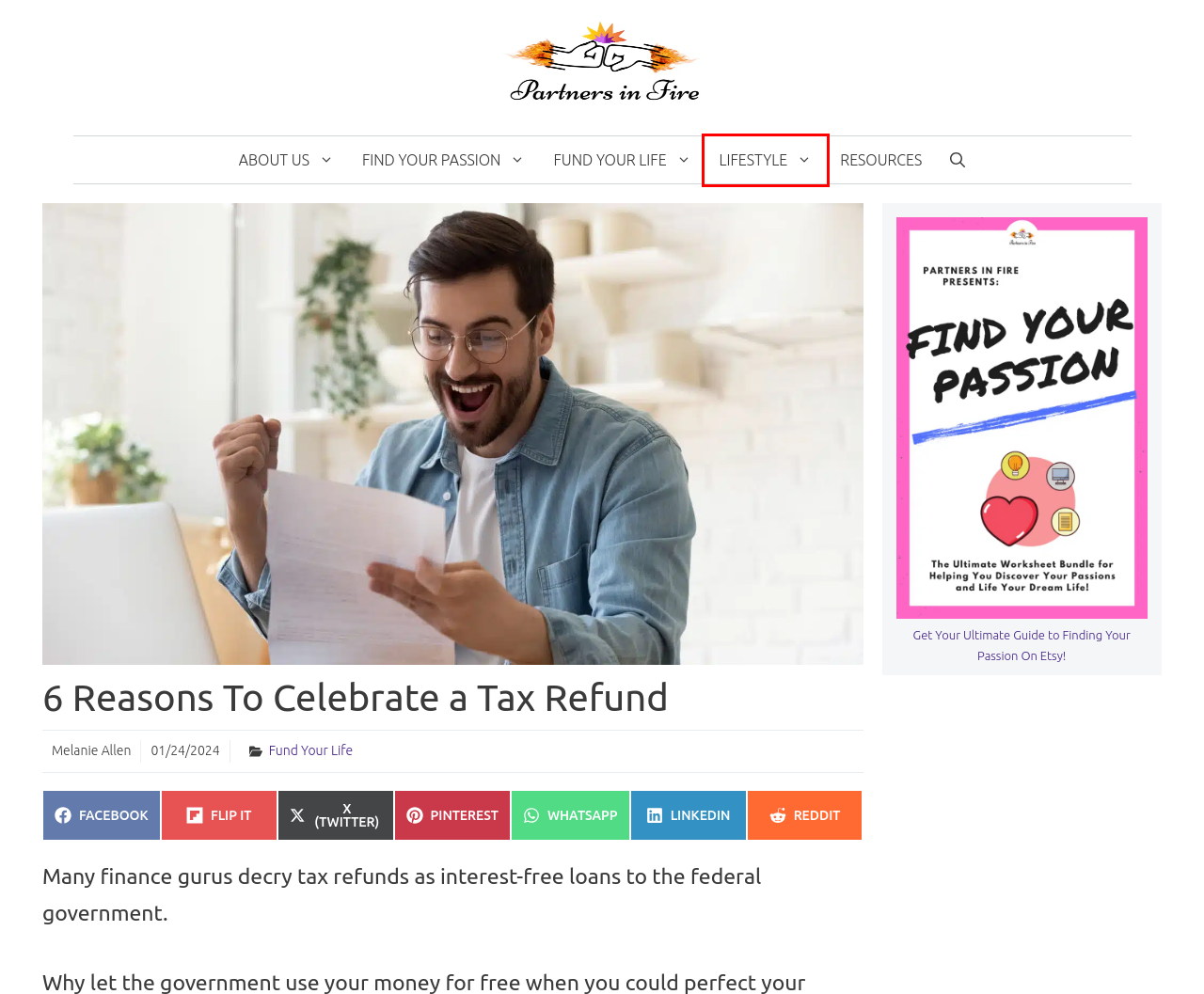A screenshot of a webpage is given, featuring a red bounding box around a UI element. Please choose the webpage description that best aligns with the new webpage after clicking the element in the bounding box. These are the descriptions:
A. Terms & Conditions - Partners in Fire
B. Work Culture Archives - Partners in Fire
C. Lifestyle Archives - Partners in Fire
D. Fund Your Life Archives - Partners in Fire
E. Find Your Passion Archives - Partners in Fire
F. Partners in Fire - Find Your Passion. Fund Your Life
G. About Us - Partners in Fire
H. Science & Tech Archives - Partners in Fire

C